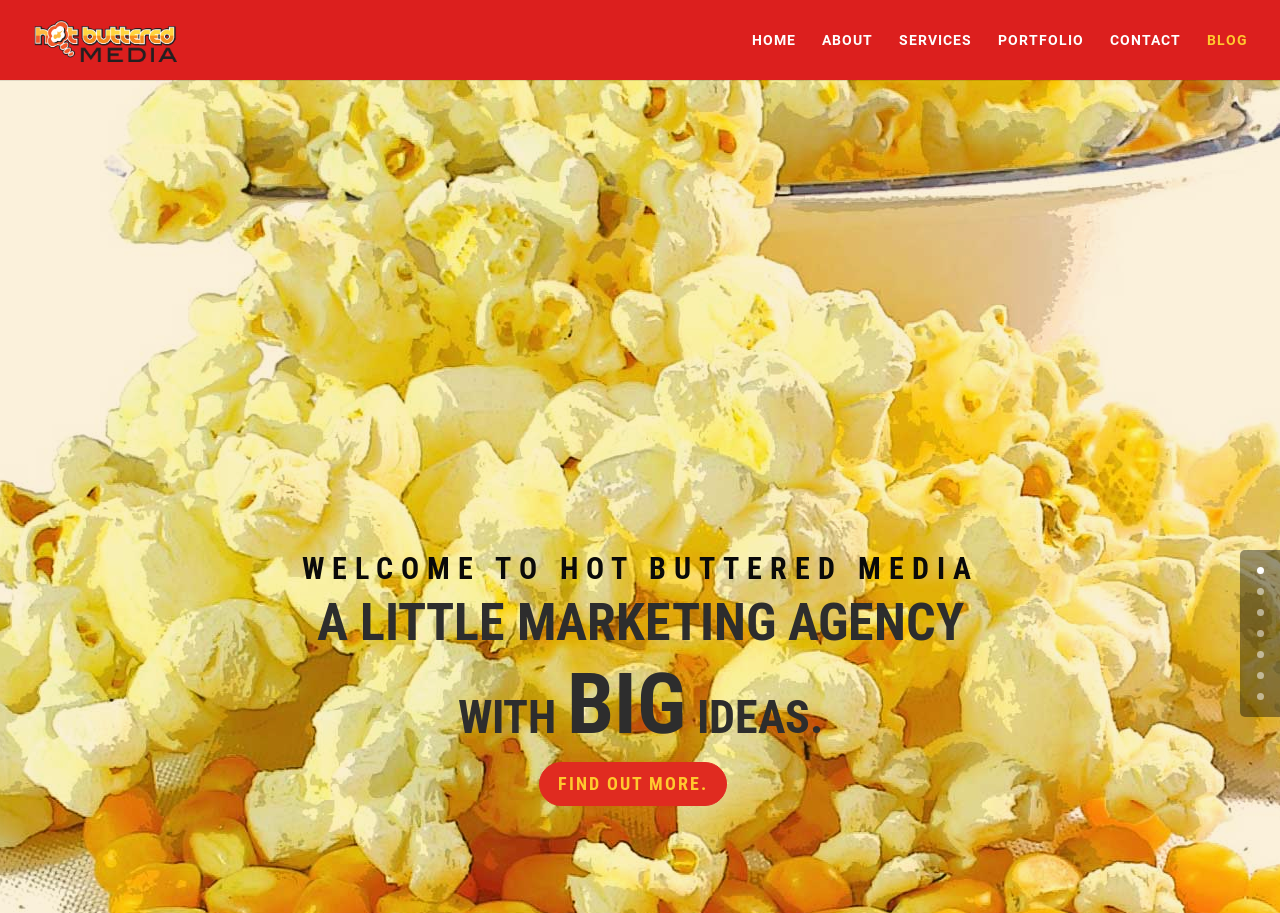Given the element description Blog, predict the bounding box coordinates for the UI element in the webpage screenshot. The format should be (top-left x, top-left y, bottom-right x, bottom-right y), and the values should be between 0 and 1.

[0.943, 0.036, 0.975, 0.088]